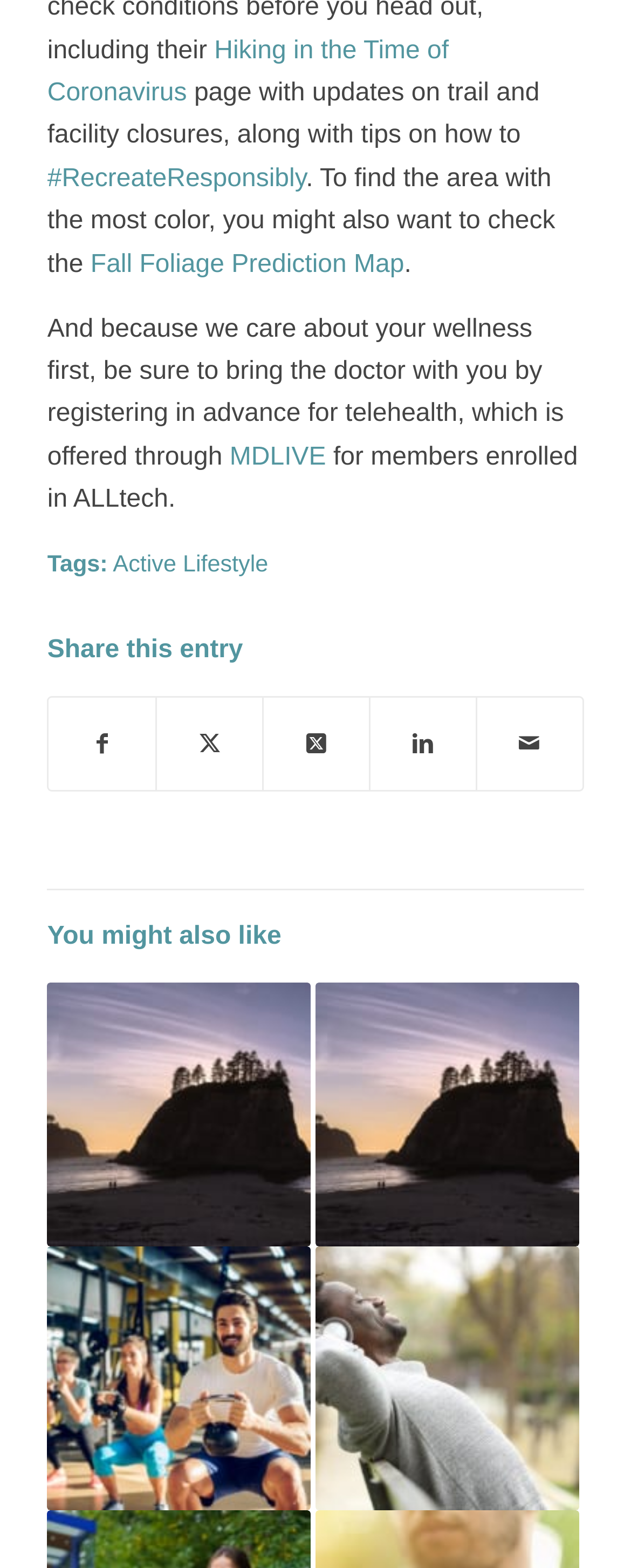Determine the bounding box coordinates of the element's region needed to click to follow the instruction: "Share this entry on Facebook". Provide these coordinates as four float numbers between 0 and 1, formatted as [left, top, right, bottom].

[0.078, 0.445, 0.247, 0.503]